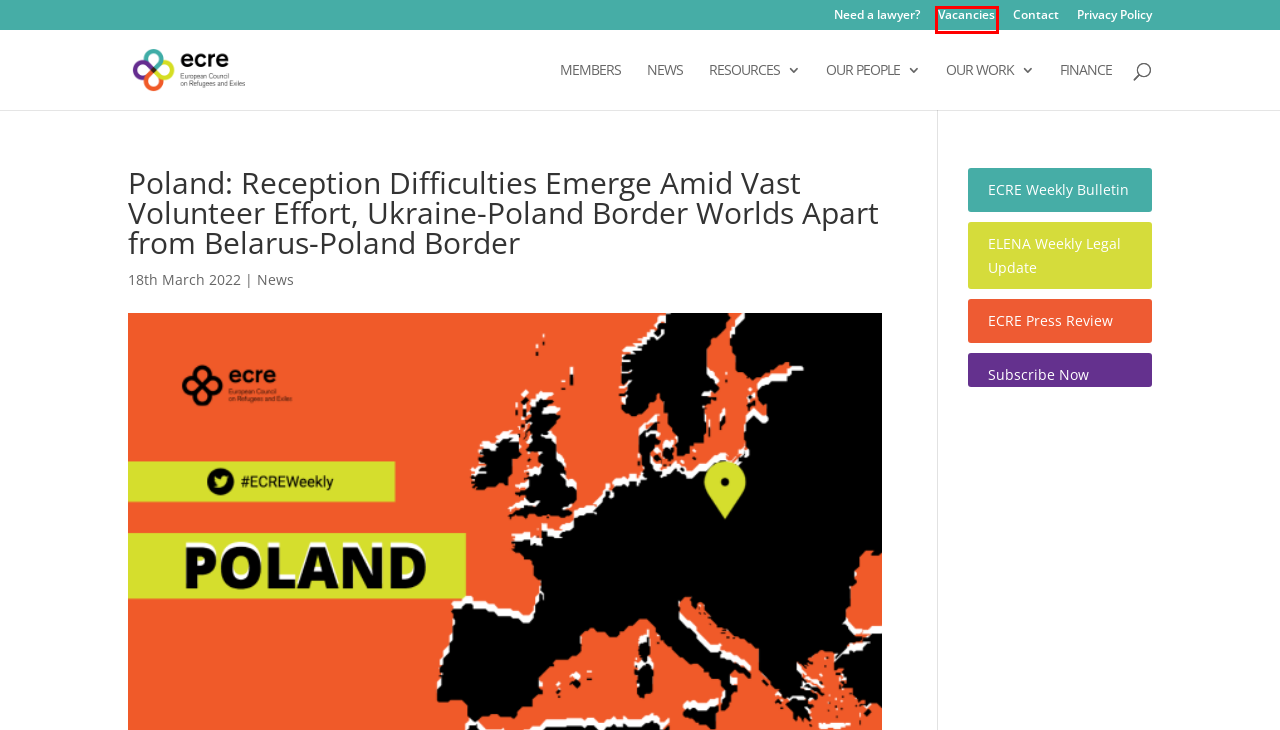You have a screenshot of a webpage with a red bounding box around an element. Identify the webpage description that best fits the new page that appears after clicking the selected element in the red bounding box. Here are the candidates:
A. Data Protection: ECRE’s Privacy Policy and Guidance | European Council on Refugees and Exiles (ECRE)
B. Vacancies | European Council on Refugees and Exiles (ECRE)
C. ECRE Press Review | European Council on Refugees and Exiles (ECRE)
D. European Council on Refugees and Exiles (ECRE) |
E. Members | European Council on Refugees and Exiles (ECRE)
F. Need a lawyer? | European Council on Refugees and Exiles (ECRE)
G. Contact | European Council on Refugees and Exiles (ECRE)
H. FINANCE | European Council on Refugees and Exiles (ECRE)

B